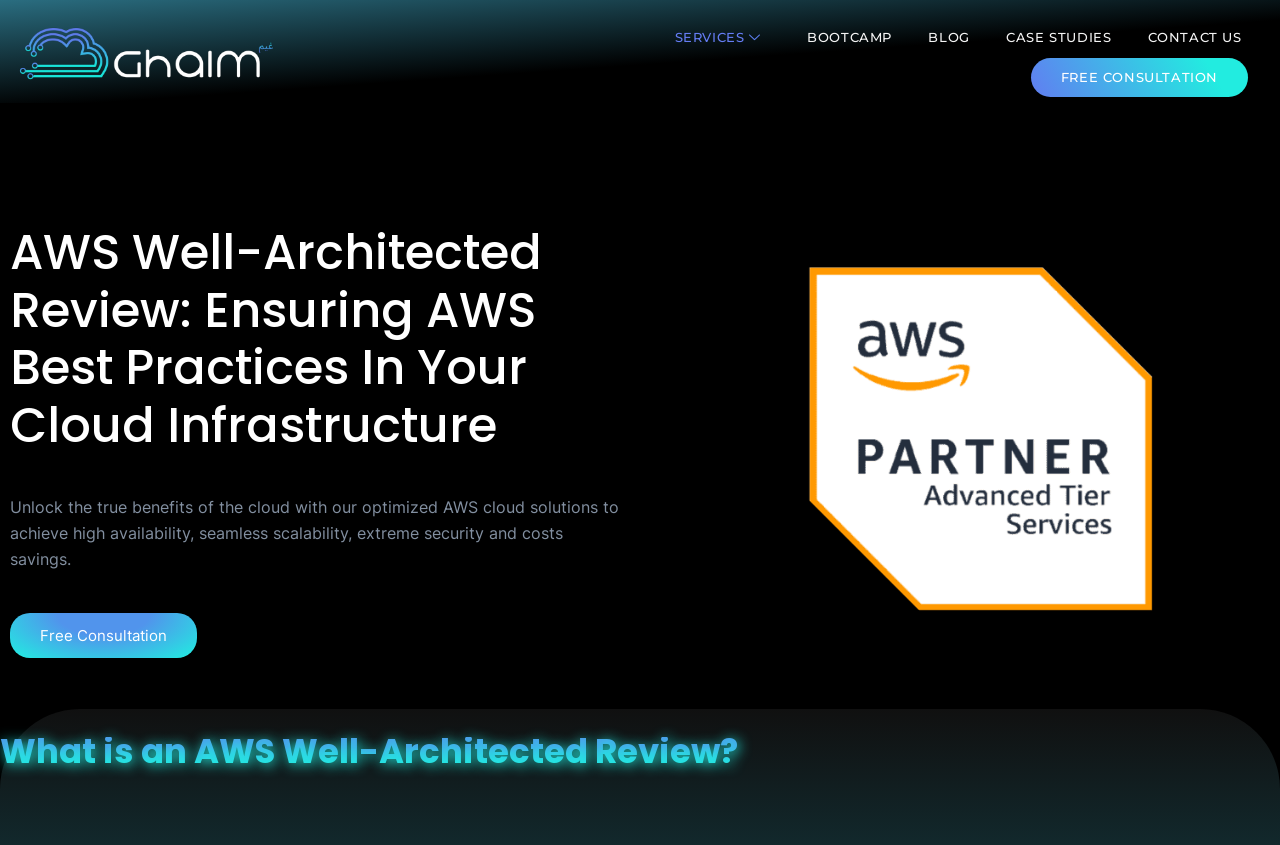Please reply to the following question using a single word or phrase: 
What is the benefit of using this company's cloud solutions?

Cost savings